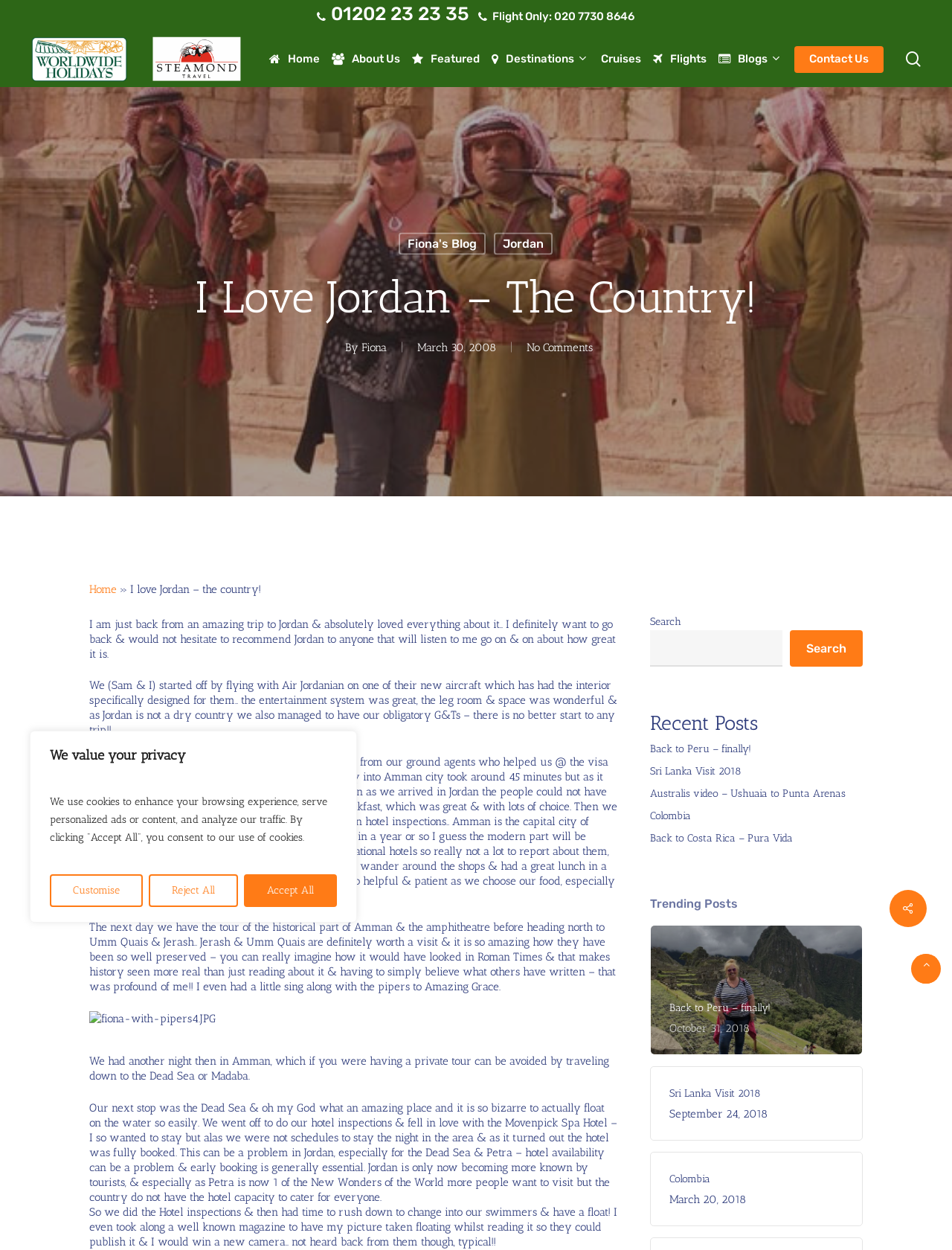Please identify the bounding box coordinates of the area I need to click to accomplish the following instruction: "Explore Jordan as a travel destination".

[0.519, 0.186, 0.58, 0.204]